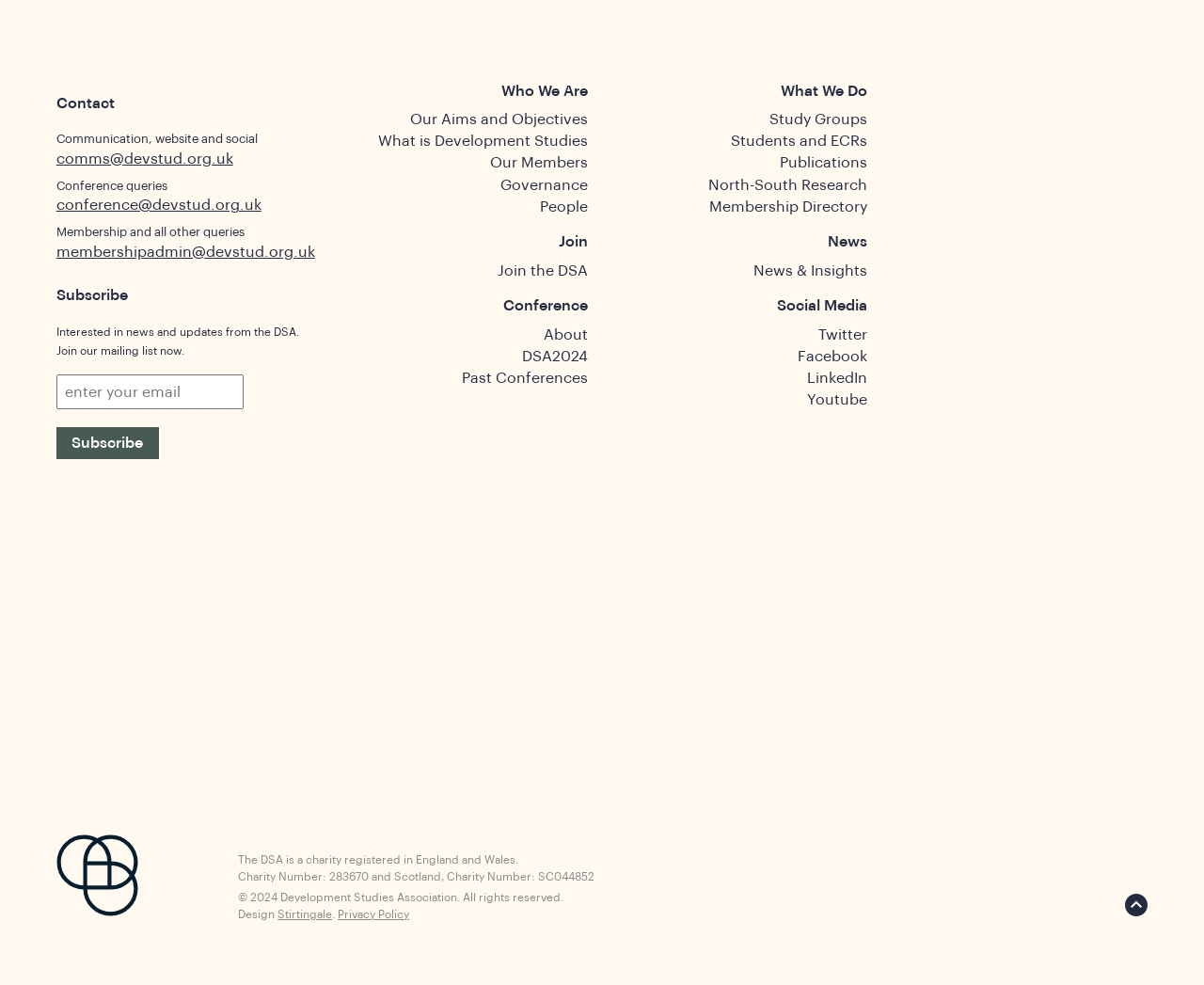Show me the bounding box coordinates of the clickable region to achieve the task as per the instruction: "Subscribe to the newsletter".

[0.047, 0.433, 0.132, 0.466]